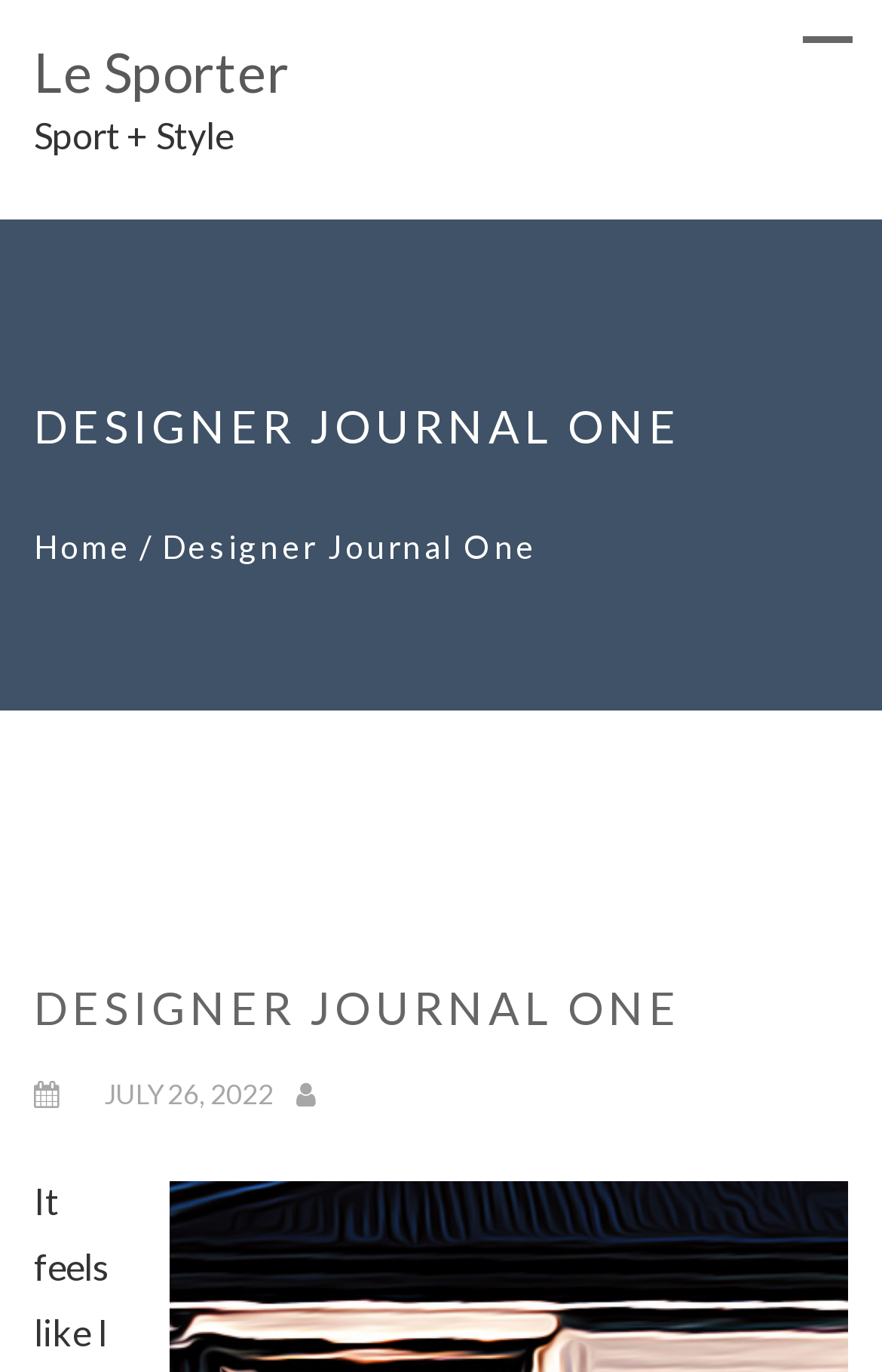Please locate and retrieve the main header text of the webpage.

DESIGNER JOURNAL ONE